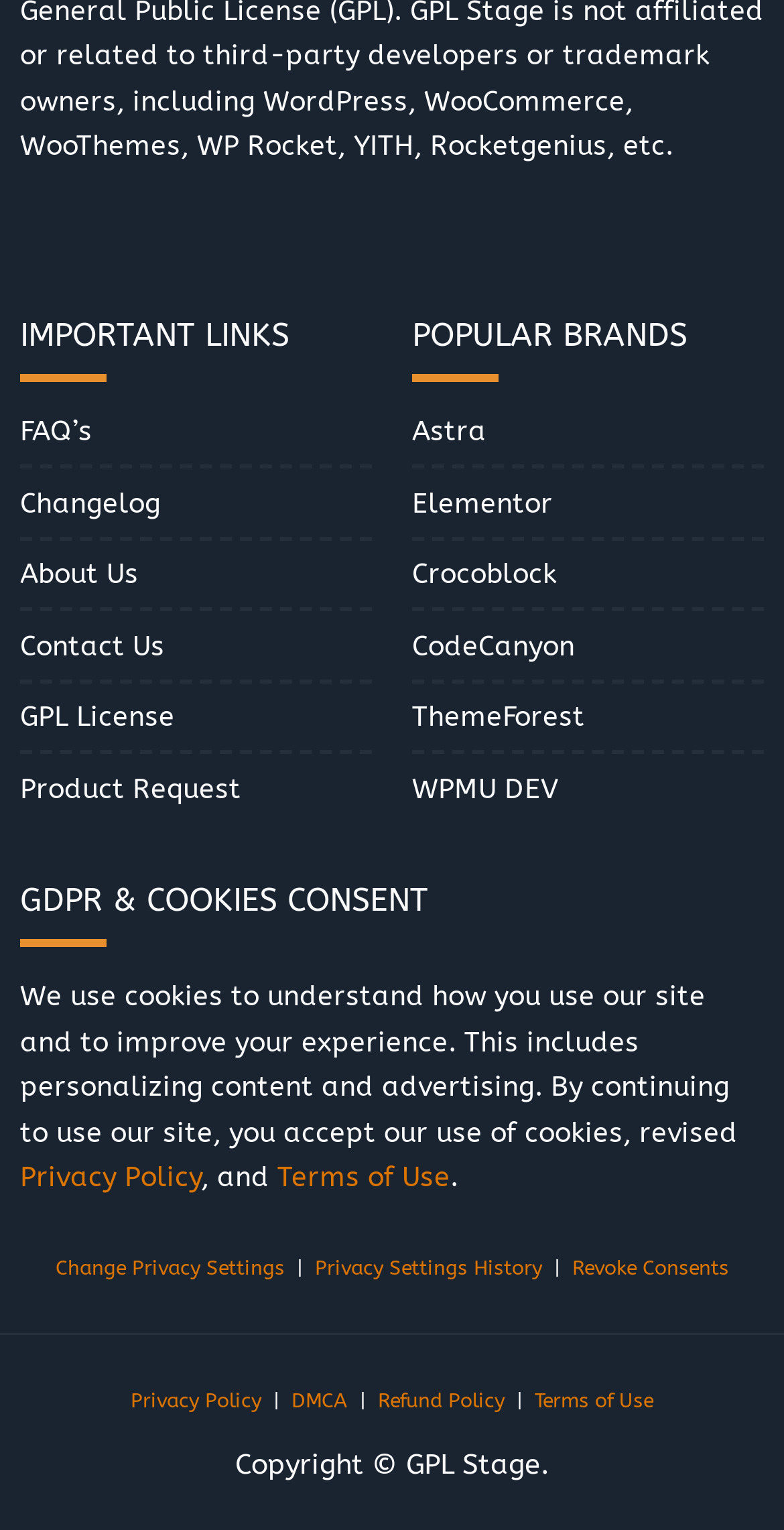Given the element description: "Product Request", predict the bounding box coordinates of this UI element. The coordinates must be four float numbers between 0 and 1, given as [left, top, right, bottom].

[0.026, 0.502, 0.474, 0.531]